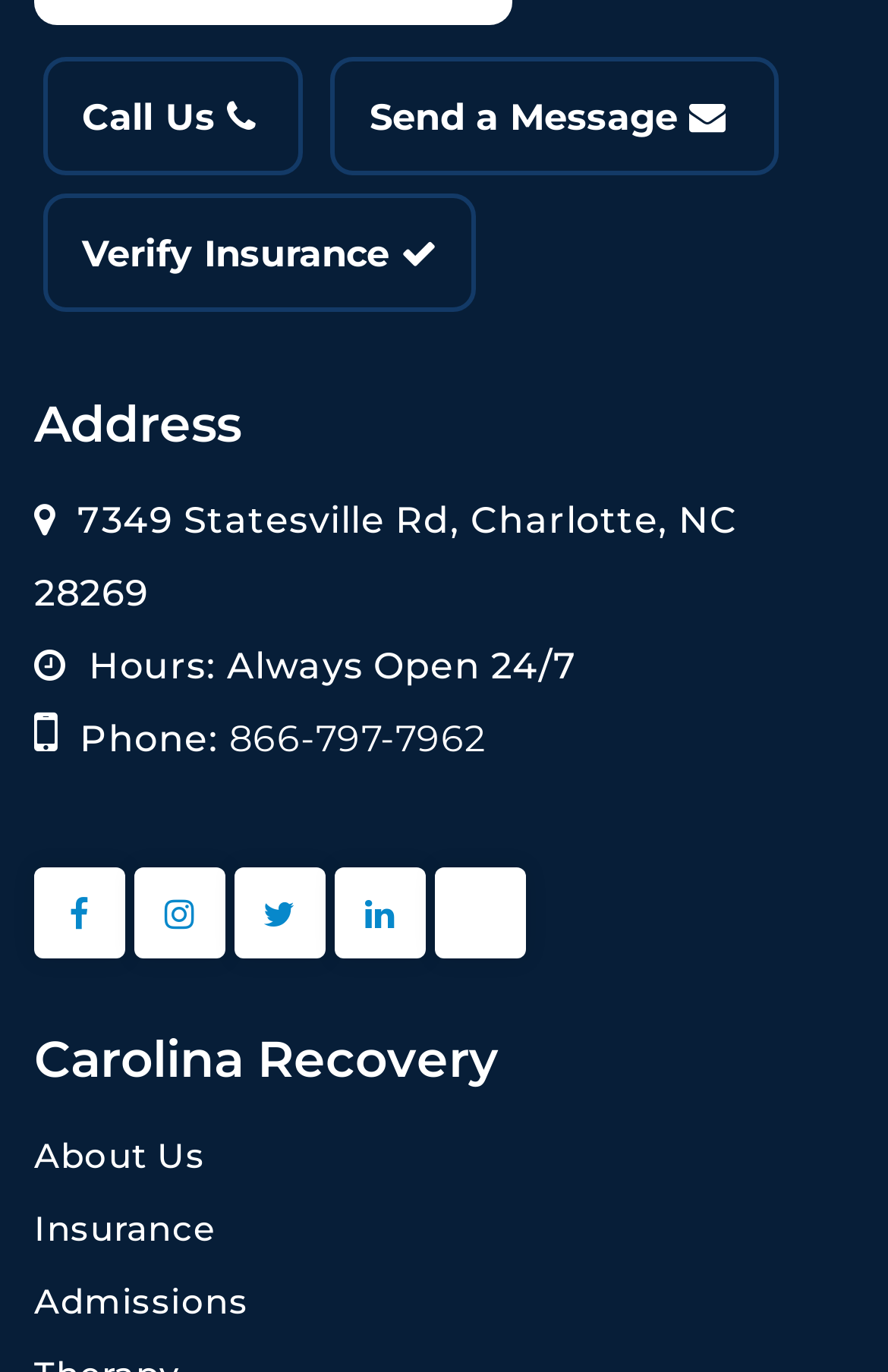Please identify the bounding box coordinates of the element that needs to be clicked to perform the following instruction: "Send a message".

[0.373, 0.042, 0.878, 0.128]